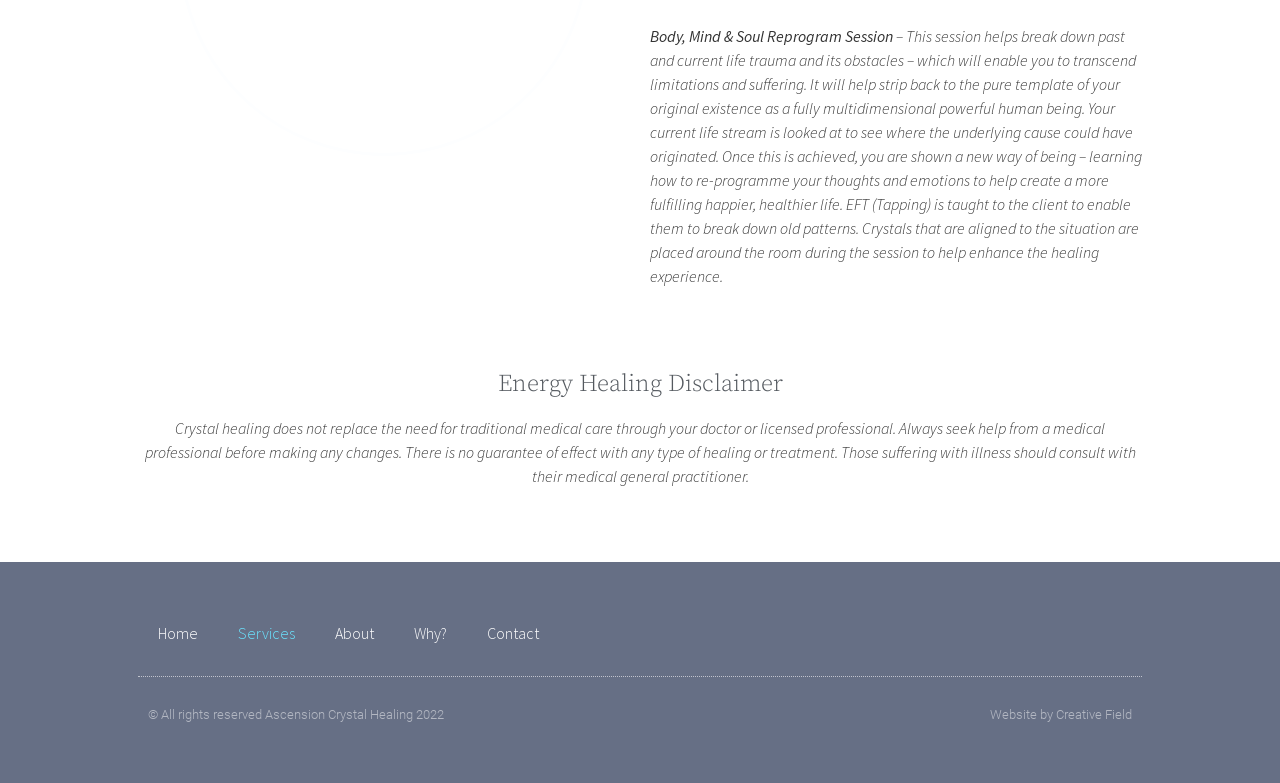What is the purpose of EFT (Tapping)?
Please answer the question as detailed as possible based on the image.

According to the StaticText element, EFT (Tapping) is taught to the client to enable them to break down old patterns, which is part of the healing process.